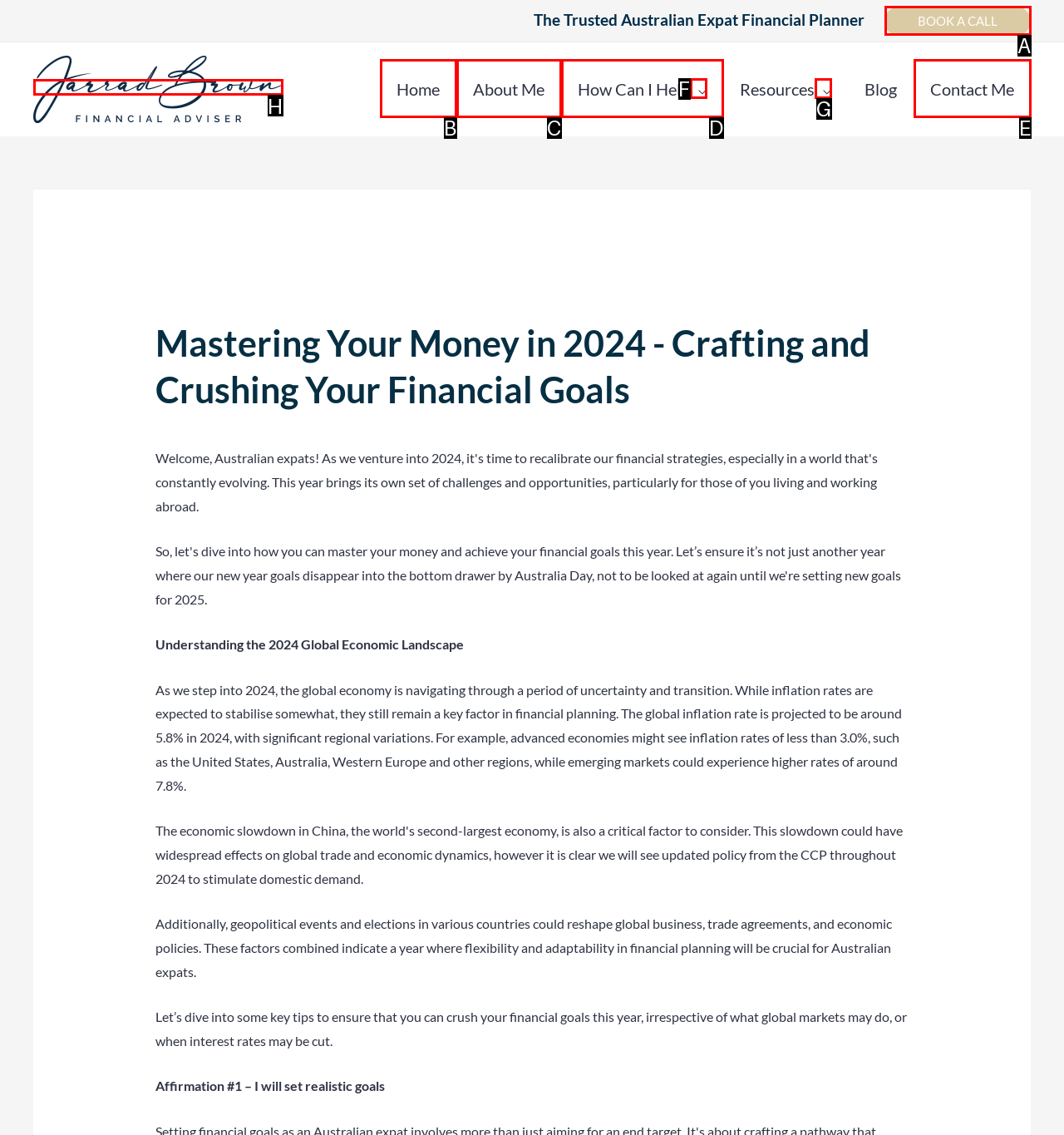Identify the UI element described as: parent_node: Resources aria-label="Menu Toggle"
Answer with the option's letter directly.

G